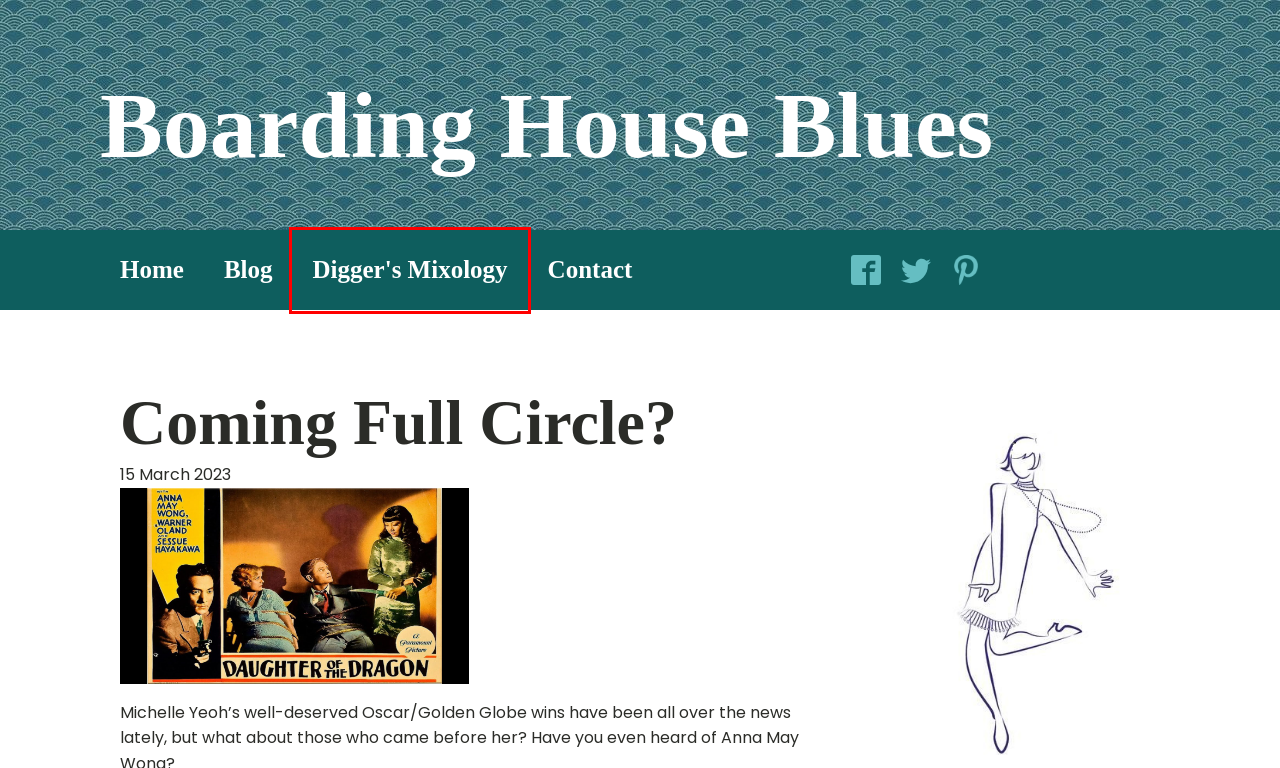Using the screenshot of a webpage with a red bounding box, pick the webpage description that most accurately represents the new webpage after the element inside the red box is clicked. Here are the candidates:
A. Contact - Tiger Wiseman
B. Digger's Mixology - Tiger Wiseman
C. December 2022 - Tiger Wiseman
D. Home - Tiger Wiseman
E. Blog - Tiger Wiseman
F. January 2024 - Tiger Wiseman
G. Food Archives - Tiger Wiseman
H. Here she is, Miss America - Tiger Wiseman

B